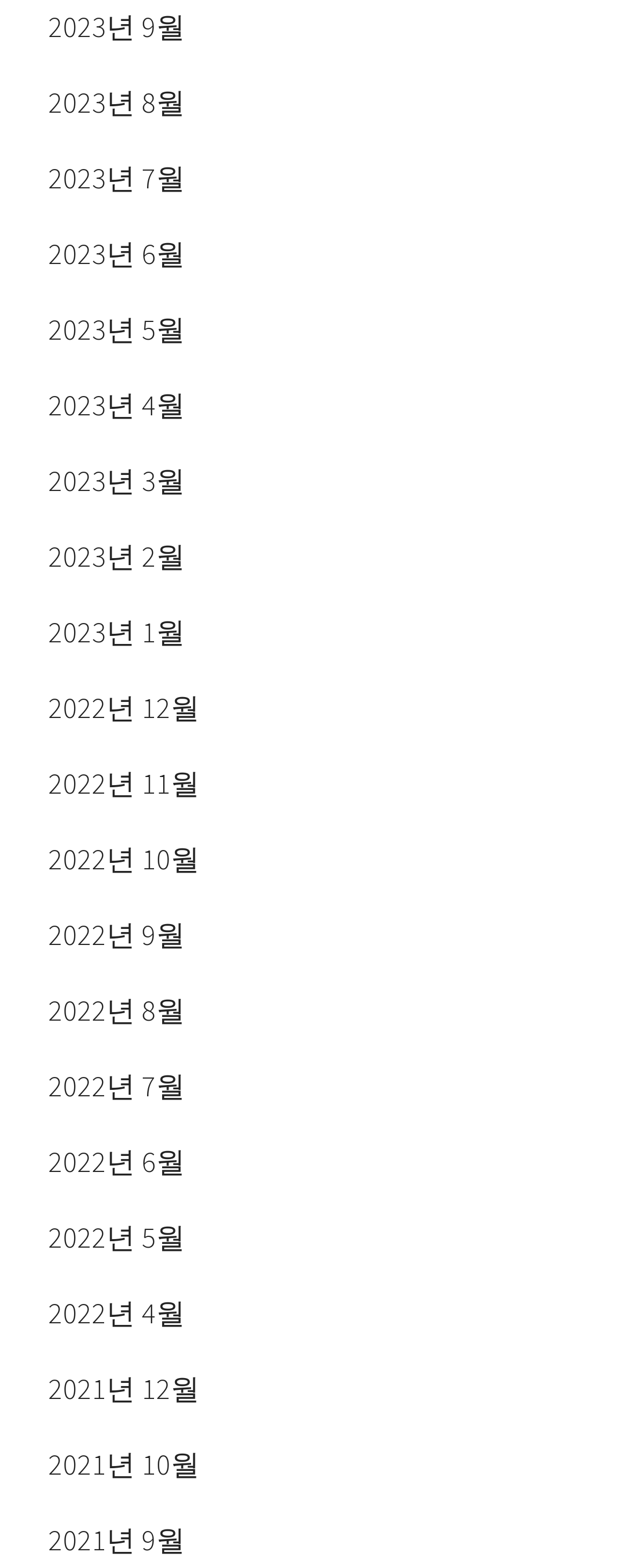Respond to the question below with a concise word or phrase:
Are the months listed in chronological order?

Yes